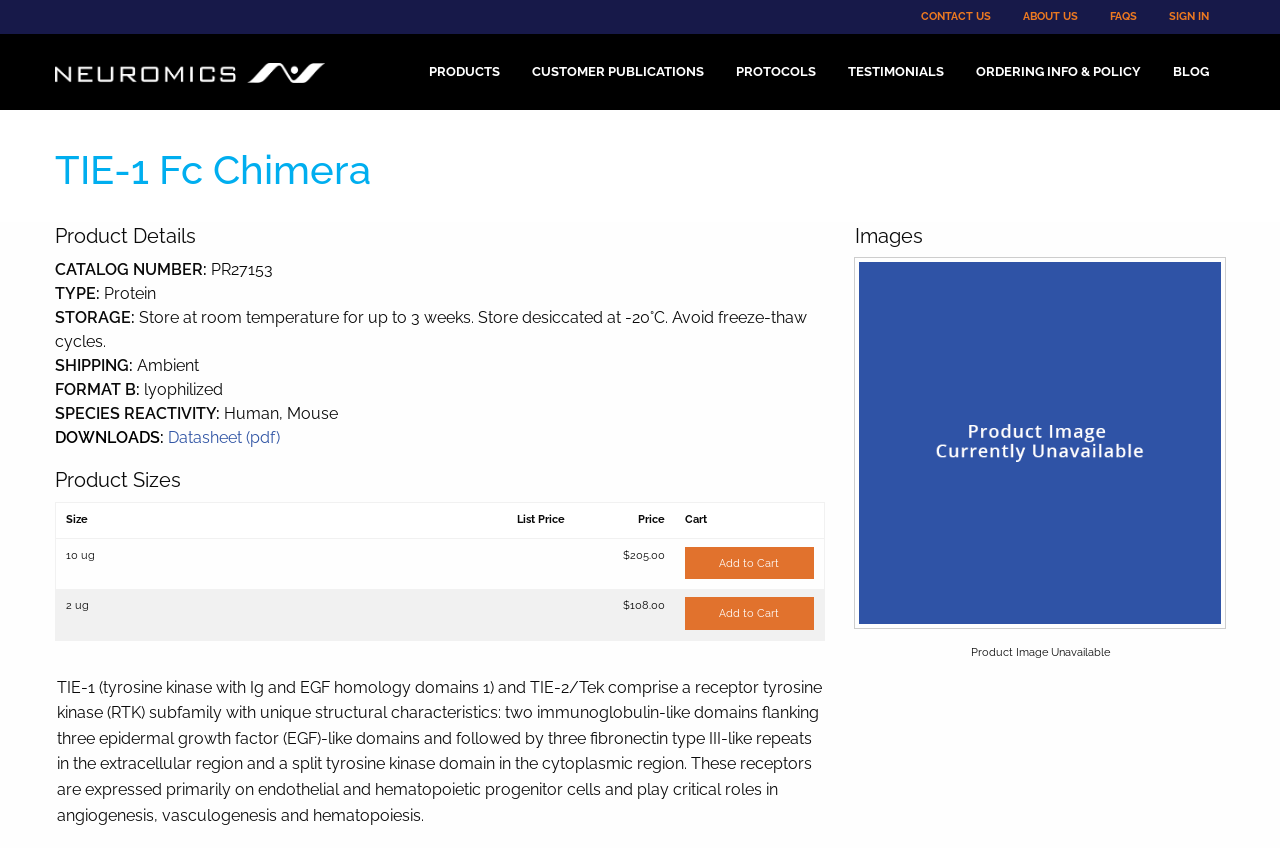Find and indicate the bounding box coordinates of the region you should select to follow the given instruction: "Click the PRODUCTS menu item".

[0.323, 0.04, 0.403, 0.13]